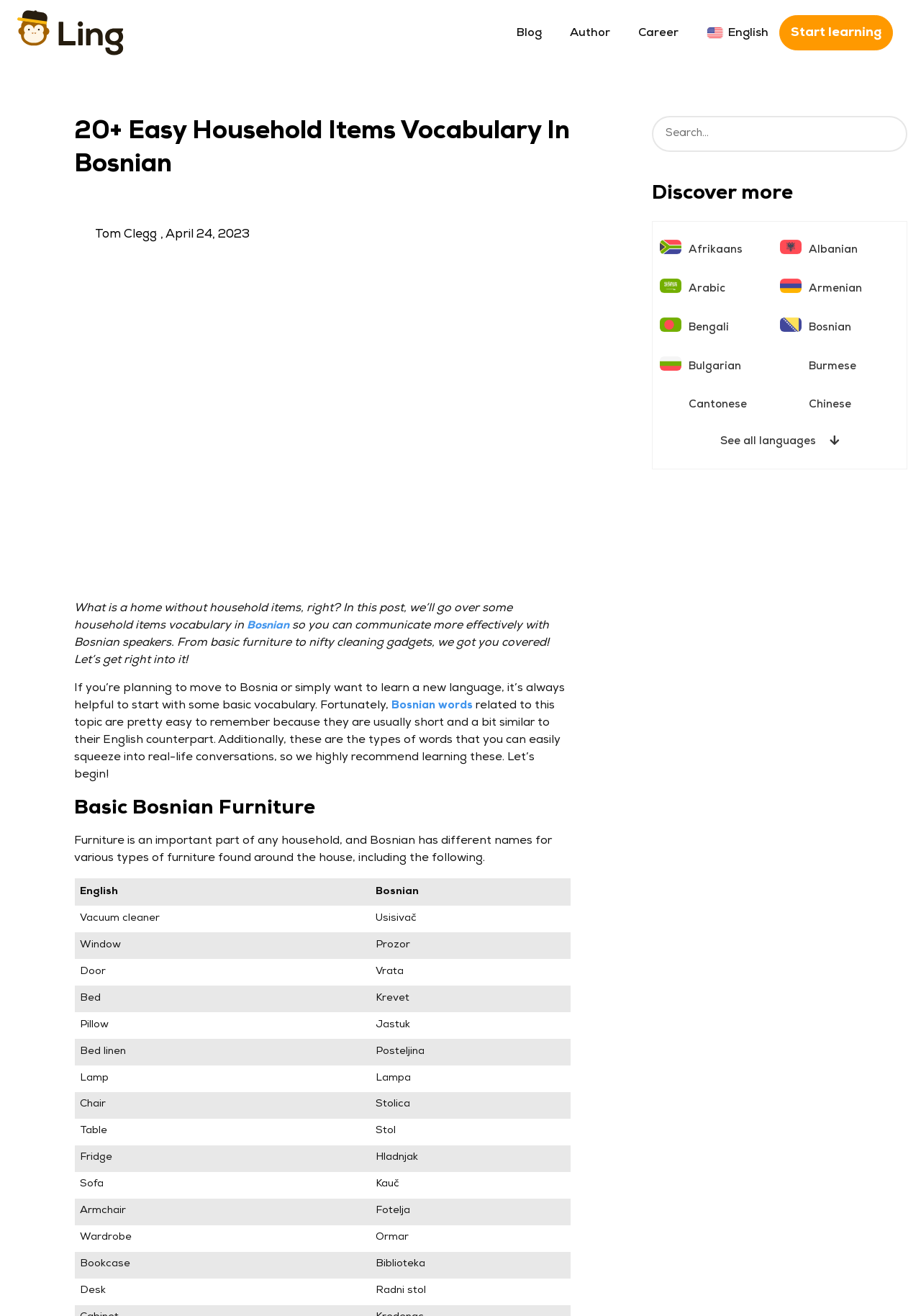Predict the bounding box for the UI component with the following description: "parent_node: Shares title="LinkedIn"".

None